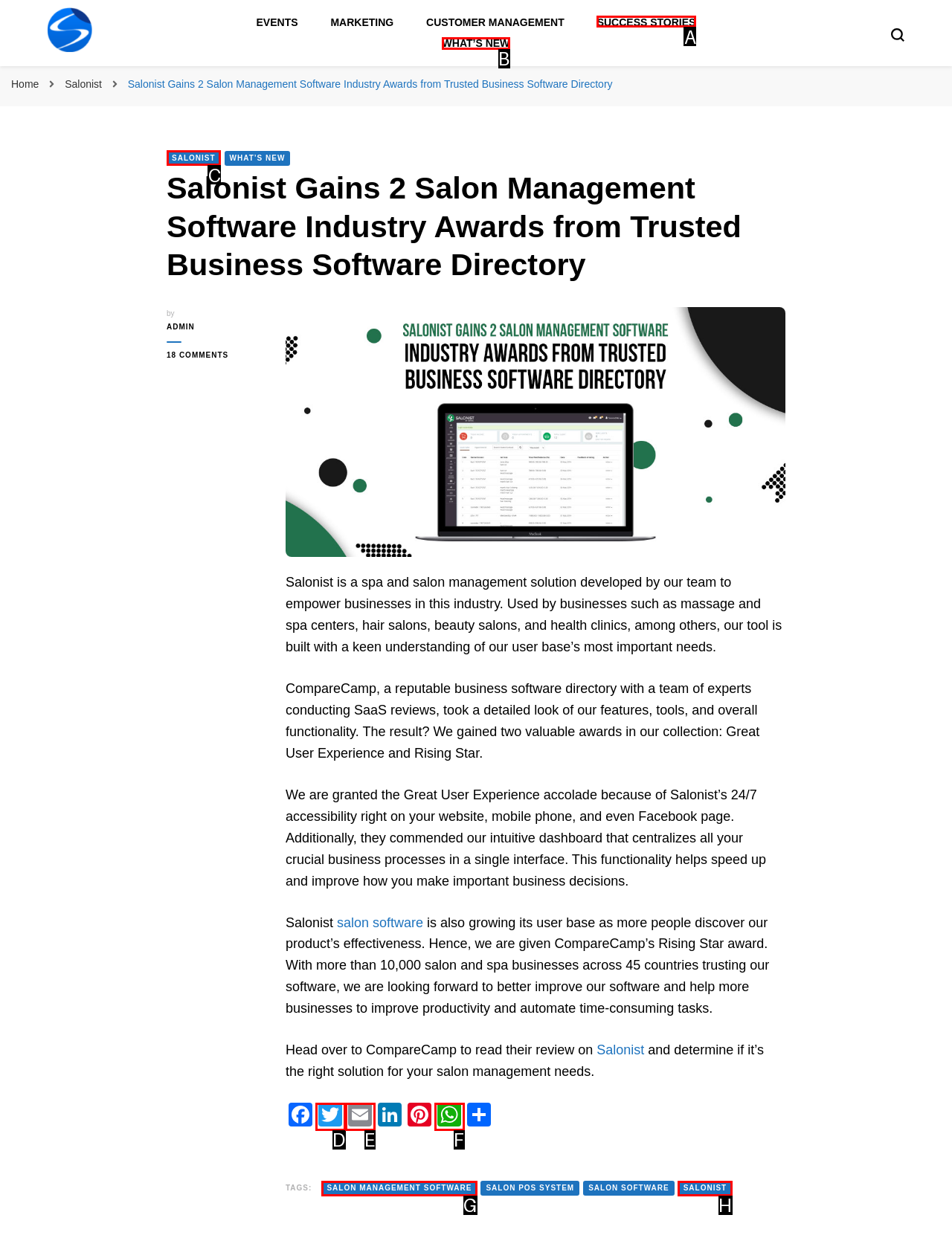Indicate which lettered UI element to click to fulfill the following task: Check the success stories
Provide the letter of the correct option.

A